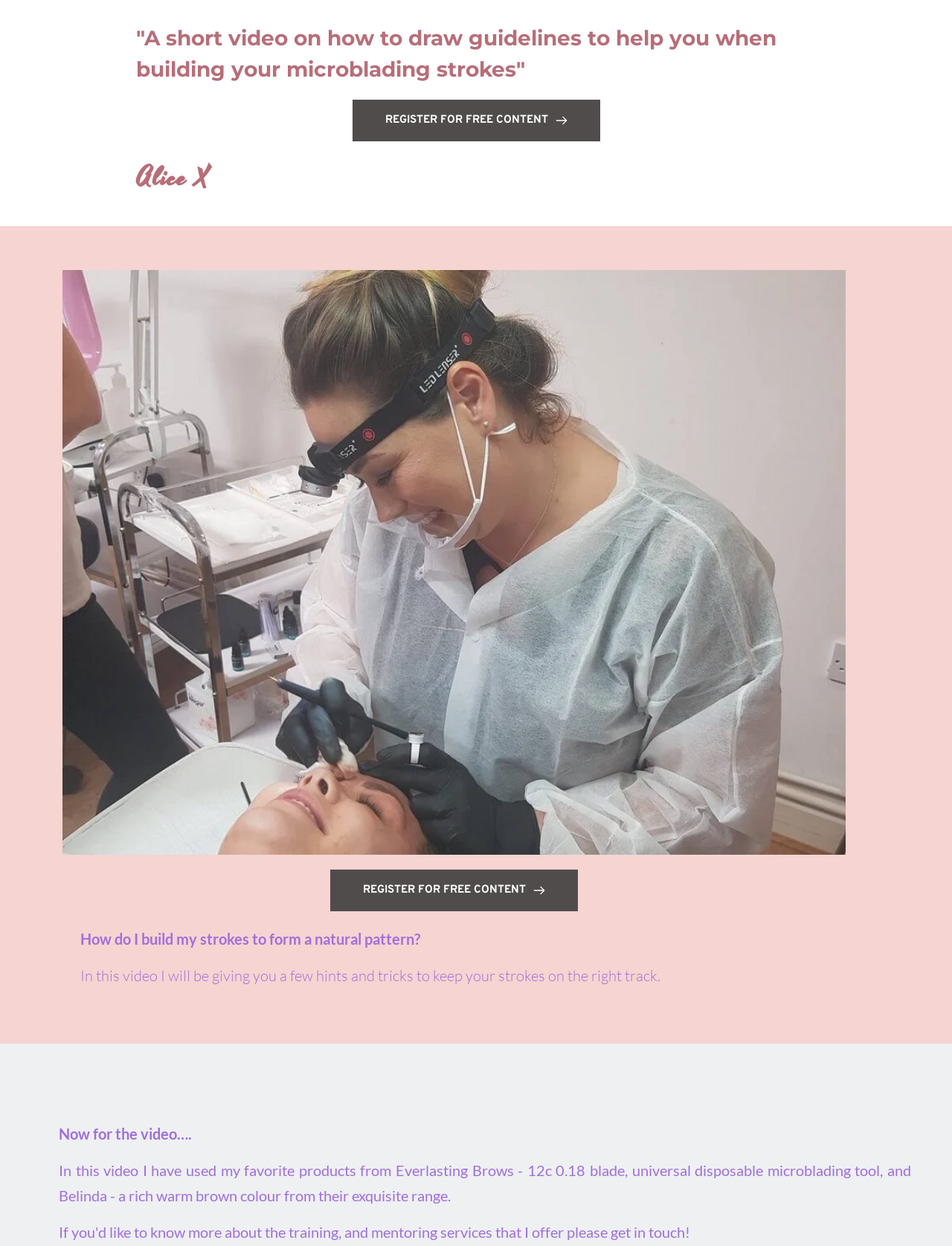Construct a comprehensive description capturing every detail on the webpage.

The webpage appears to be a blog post or article about semi-permanent makeup and microblading treatment. At the top, there is a title "Permanent Makeup / Microblading Treatment | Body and Brows by Alice Kingdom". Below the title, there is a short video description "A short video on how to draw guidelines to help you when building your microblading strokes". 

On the top-right side, there is a call-to-action button "REGISTER FOR FREE CONTENT" with a small icon next to it. 

On the left side, there is a profile or logo "Alice X". Below the profile, there is a large image taking up most of the page, which is related to microblading semi-permanent makeup training.

On the right side of the image, there is another call-to-action button "REGISTER FOR FREE CONTENT" with a small icon next to it, similar to the one on the top-right side. 

Below the image, there are several paragraphs of text. The first paragraph asks a question "How do I build my strokes to form a natural pattern?". The second paragraph provides some hints and tricks to keep the strokes on the right track. 

Further down, there is a section that introduces a video, with a text "Now for the video….". The video is described as using specific products from "Everlasting Brows", including a microblading tool and a brown color from their range. 

At the very bottom, there is a link to get "in touch" and an exclamation mark.